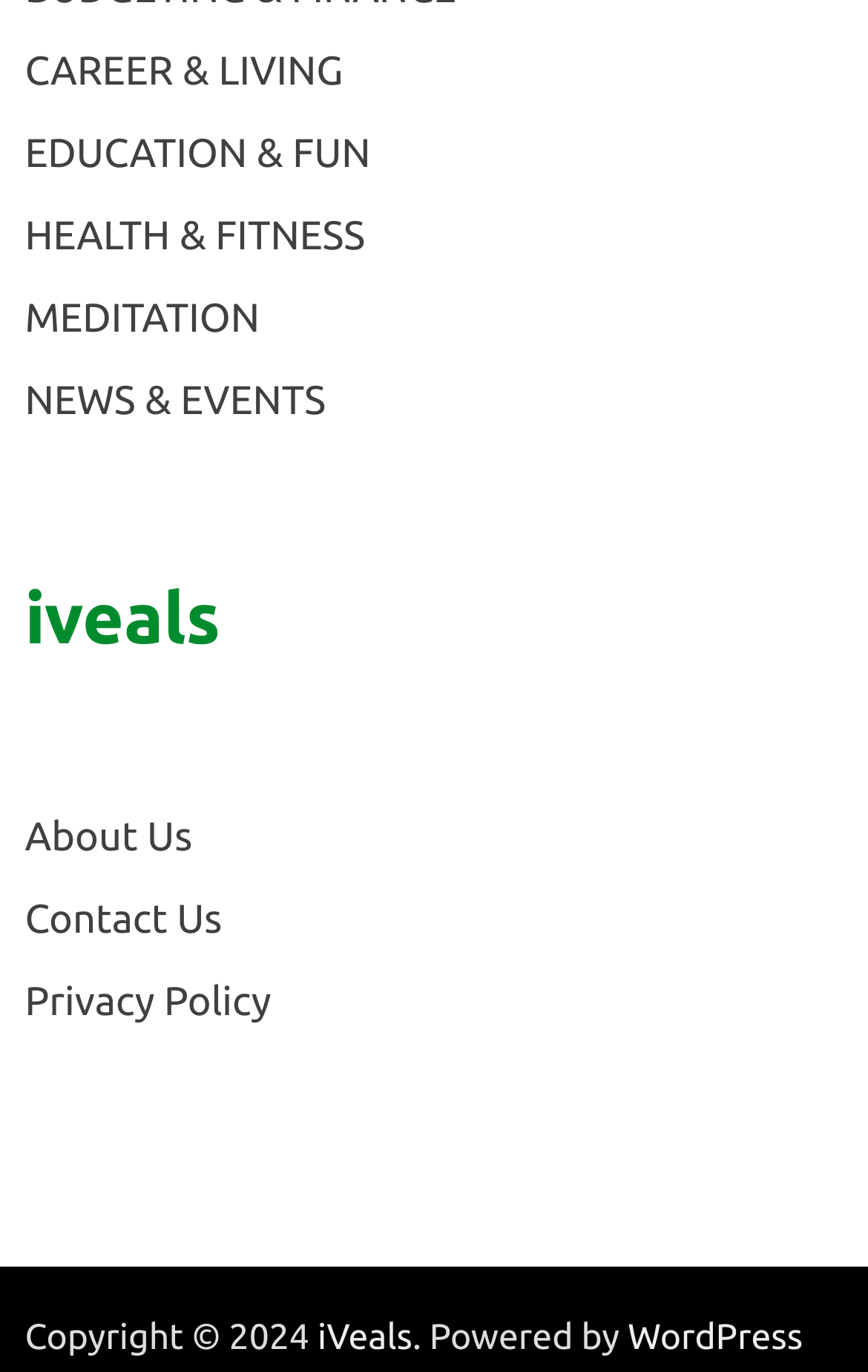Please identify the bounding box coordinates of the clickable element to fulfill the following instruction: "Visit iVeals". The coordinates should be four float numbers between 0 and 1, i.e., [left, top, right, bottom].

[0.366, 0.96, 0.475, 0.989]